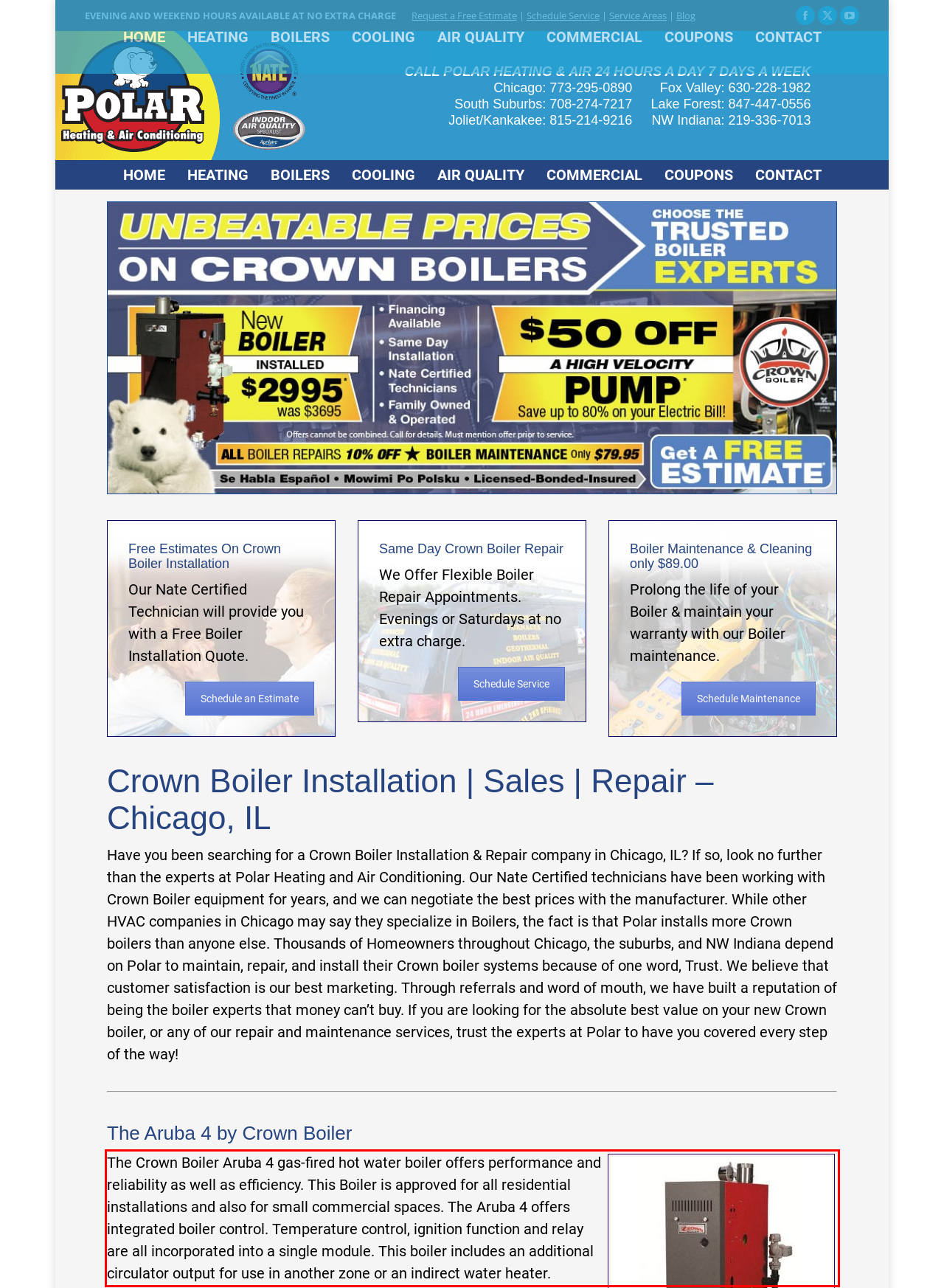Please examine the webpage screenshot and extract the text within the red bounding box using OCR.

The Crown Boiler Aruba 4 gas-fired hot water boiler offers performance and reliability as well as efficiency. This Boiler is approved for all residential installations and also for small commercial spaces. The Aruba 4 offers integrated boiler control. Temperature control, ignition function and relay are all incorporated into a single module. This boiler includes an additional circulator output for use in another zone or an indirect water heater.